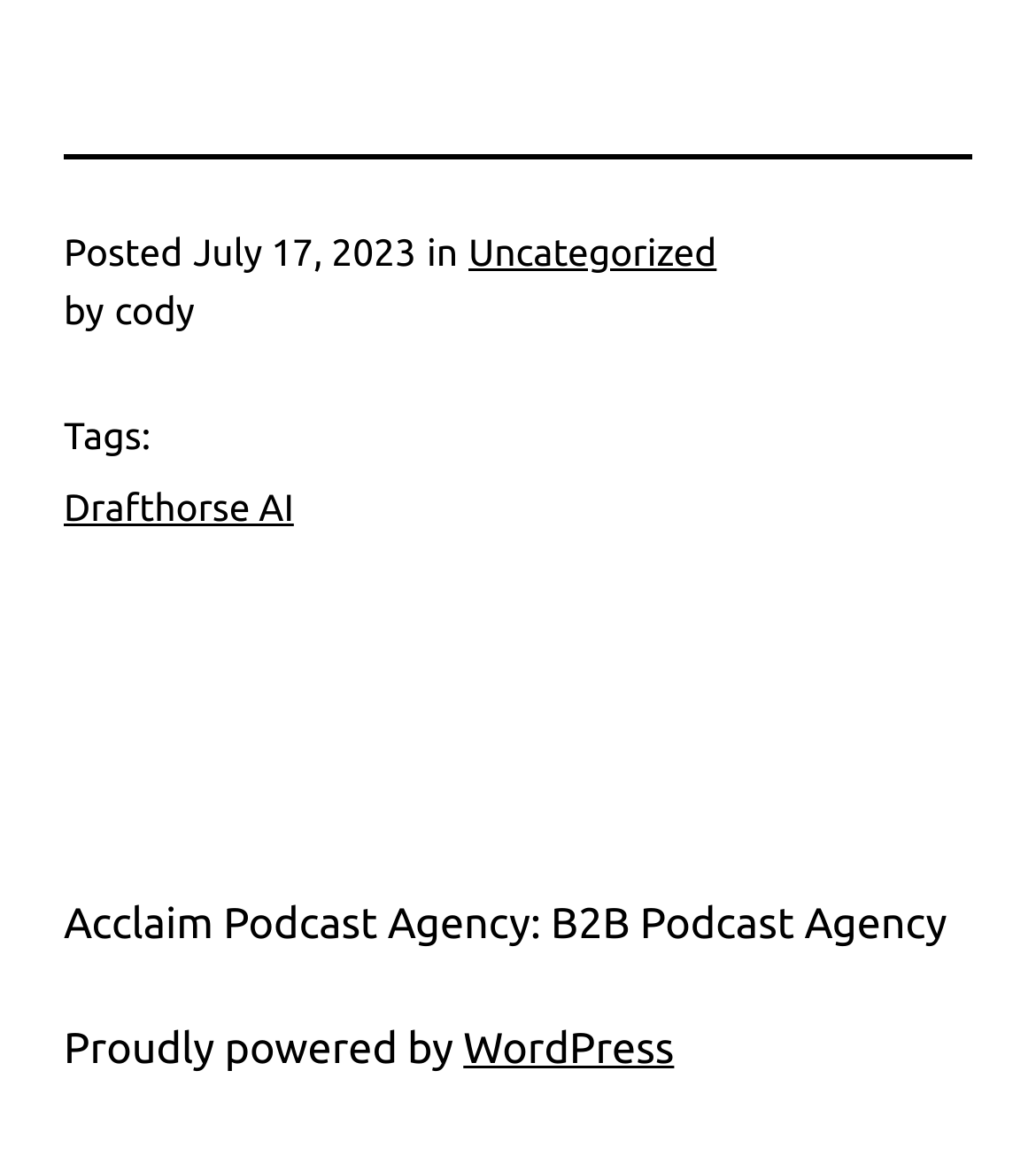Please give a one-word or short phrase response to the following question: 
What is the tag of the post?

Drafthorse AI